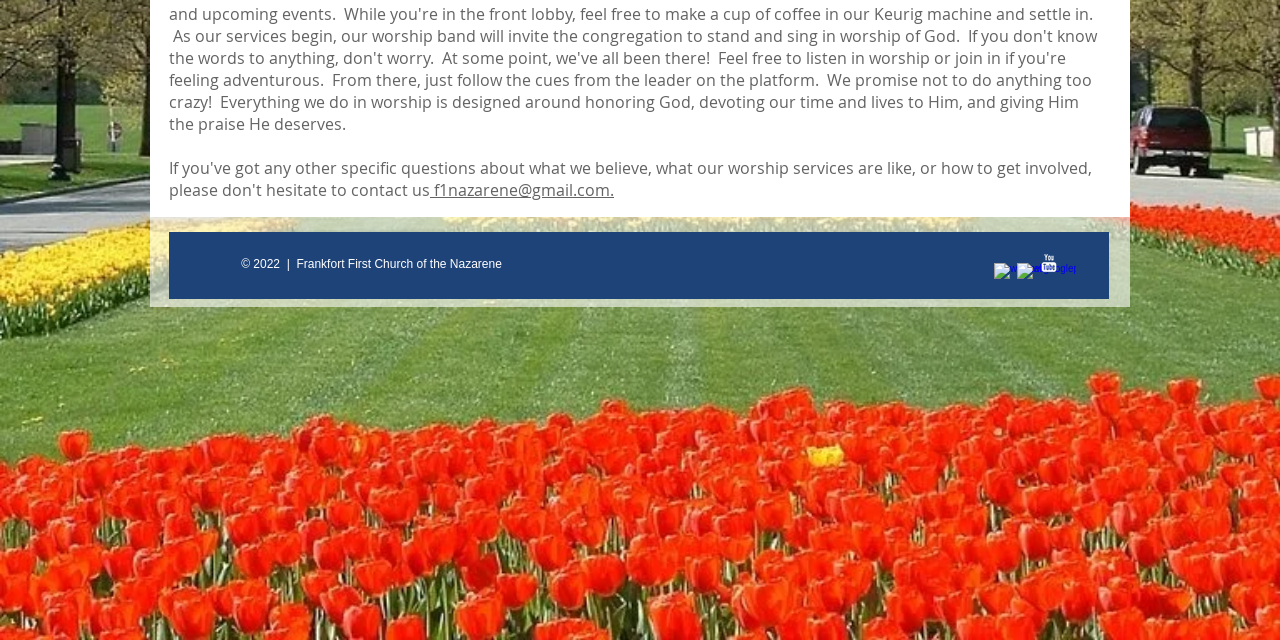Identify and provide the bounding box for the element described by: "f1nazarene@gmail.com".

[0.336, 0.28, 0.477, 0.314]